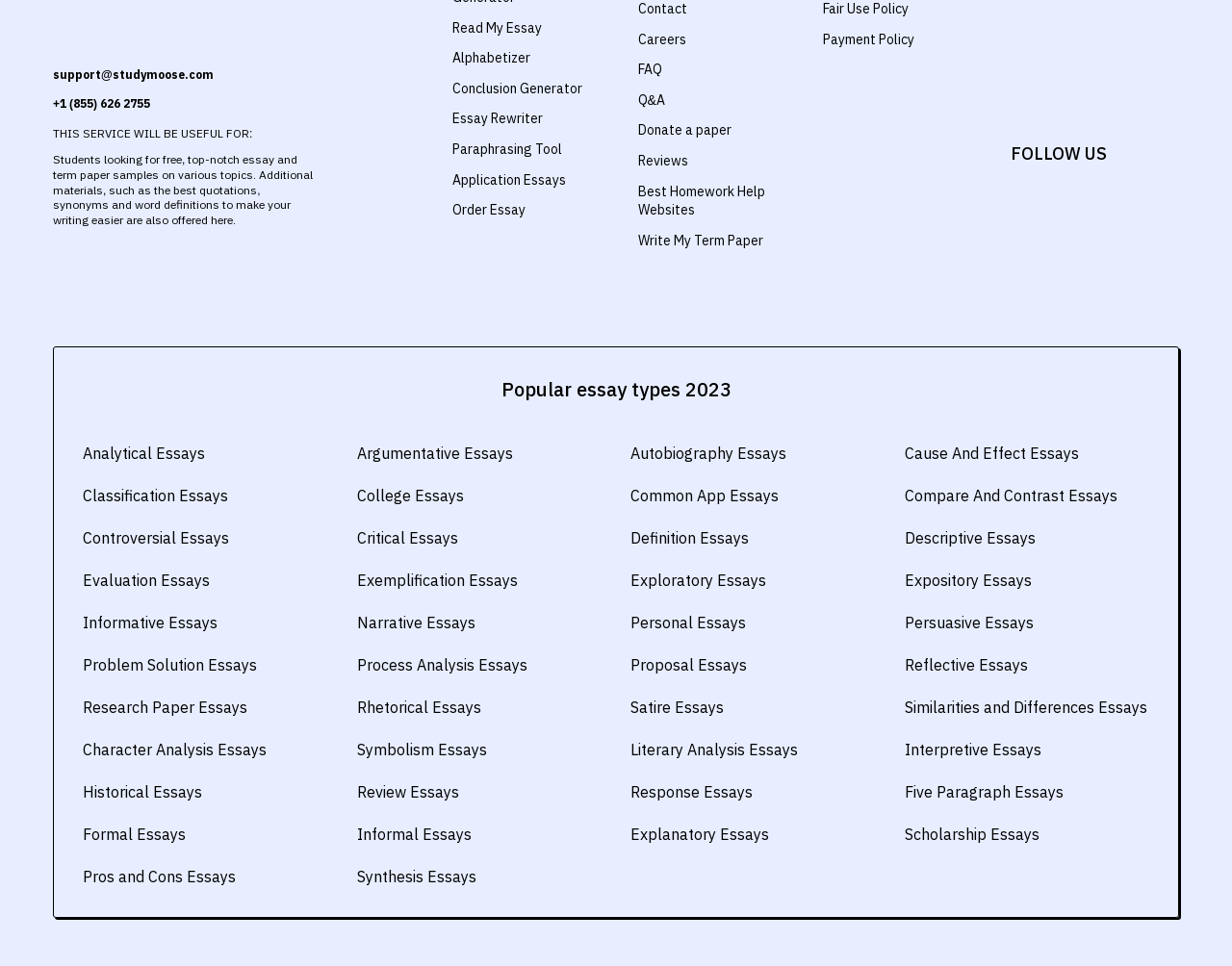Please determine the bounding box coordinates for the UI element described as: "United States (USD $)".

None